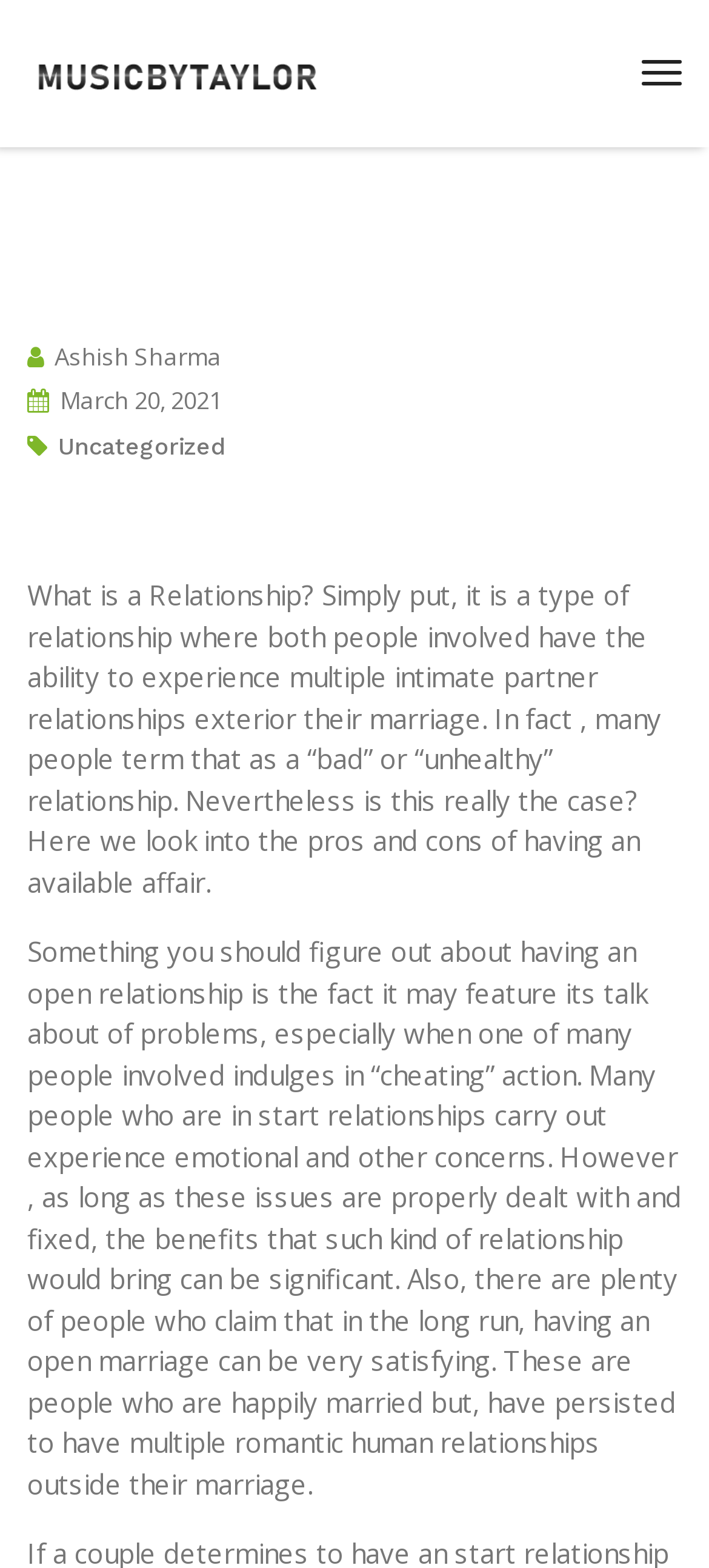What is the main topic of the article?
Kindly offer a detailed explanation using the data available in the image.

The main topic of the article can be inferred by reading the introductory paragraph, which discusses the concept of an open relationship and its pros and cons.